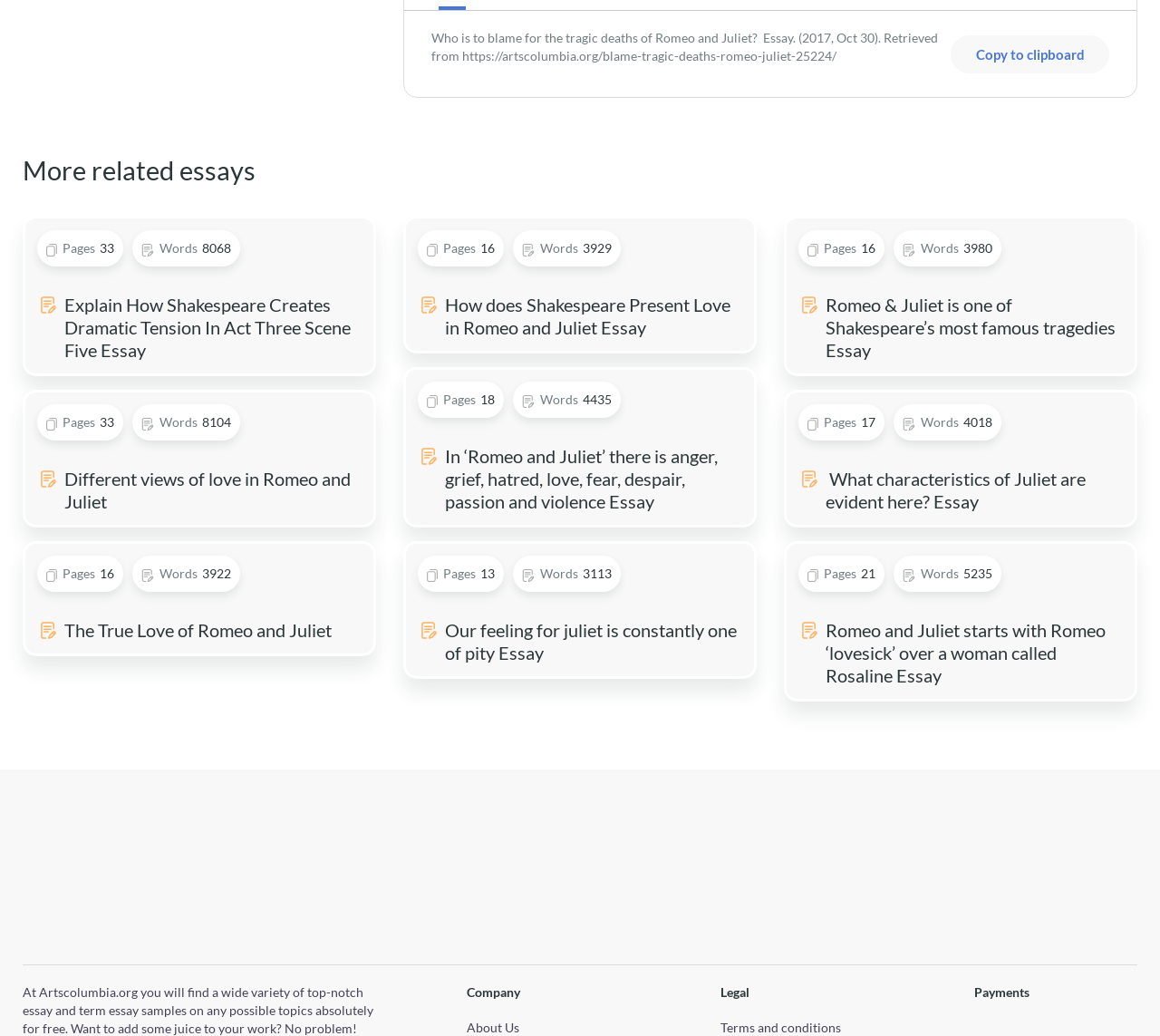Please identify the bounding box coordinates of the area I need to click to accomplish the following instruction: "Follow the website on Facebook".

[0.852, 0.819, 0.883, 0.853]